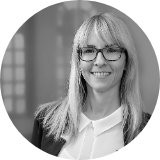Present an elaborate depiction of the scene captured in the image.

The image features a professional portrait of a woman with long, straight blonde hair, wearing glasses and a collared white shirt. She is smiling and positioned in front of a softly blurred background, which suggests a formal or office environment. This photograph represents Stefanie Müller-Dreißigacker, who holds the position of Head of Public Relations. The image emphasizes her approachable and confident demeanor, suitable for her role in communications.